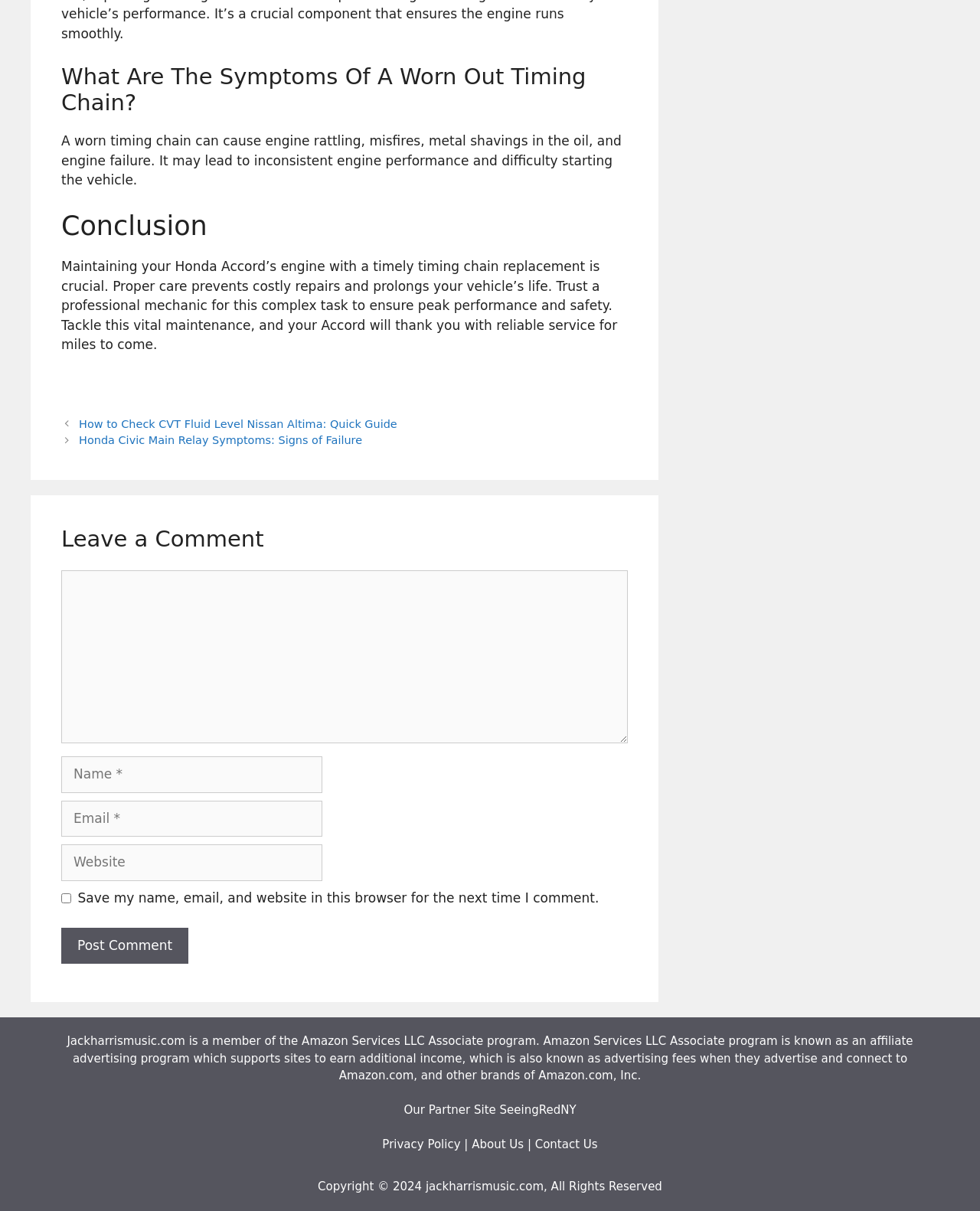What is the purpose of maintaining a Honda Accord's engine?
We need a detailed and meticulous answer to the question.

According to the conclusion section of the webpage, maintaining a Honda Accord's engine with a timely timing chain replacement is crucial to prevent costly repairs and prolong the vehicle's life.